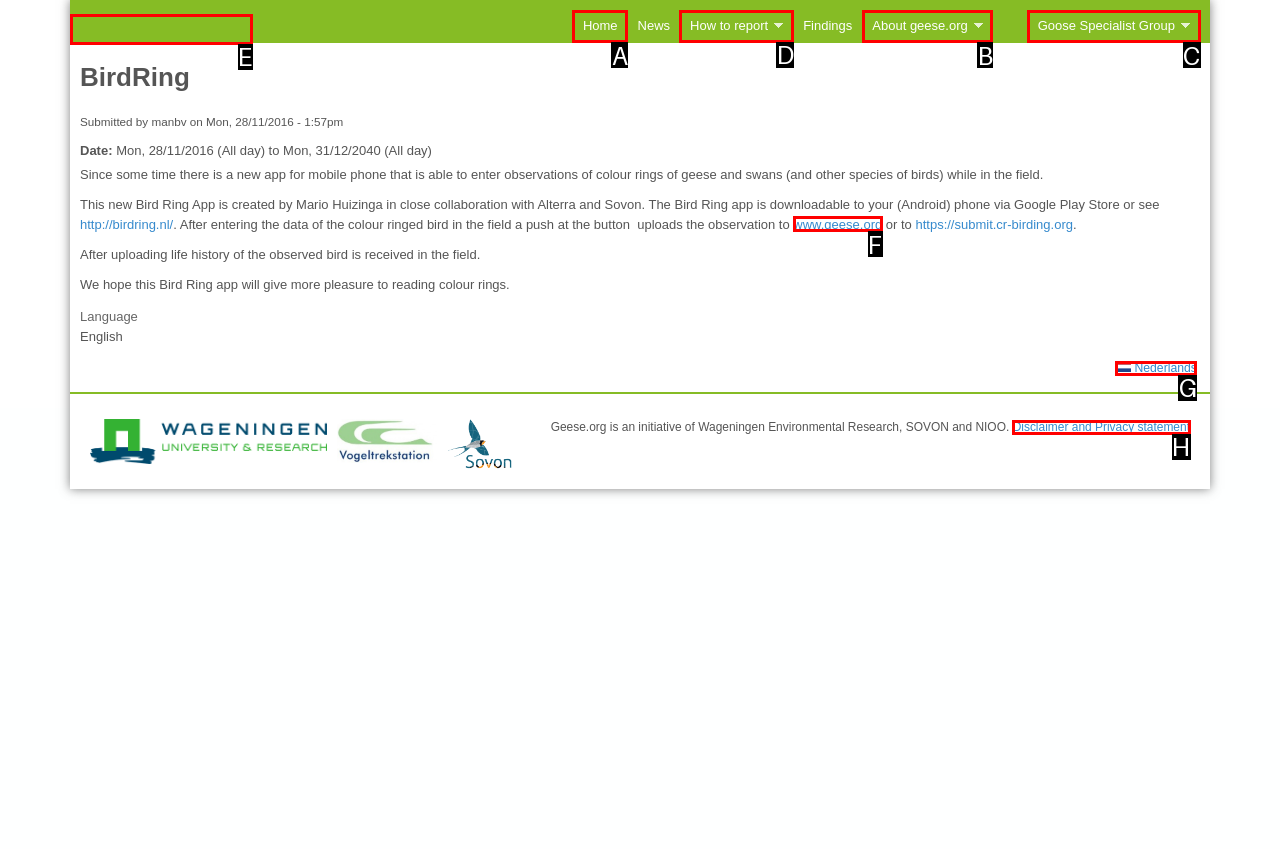Select the correct HTML element to complete the following task: Click the 'How to report »' link
Provide the letter of the choice directly from the given options.

D